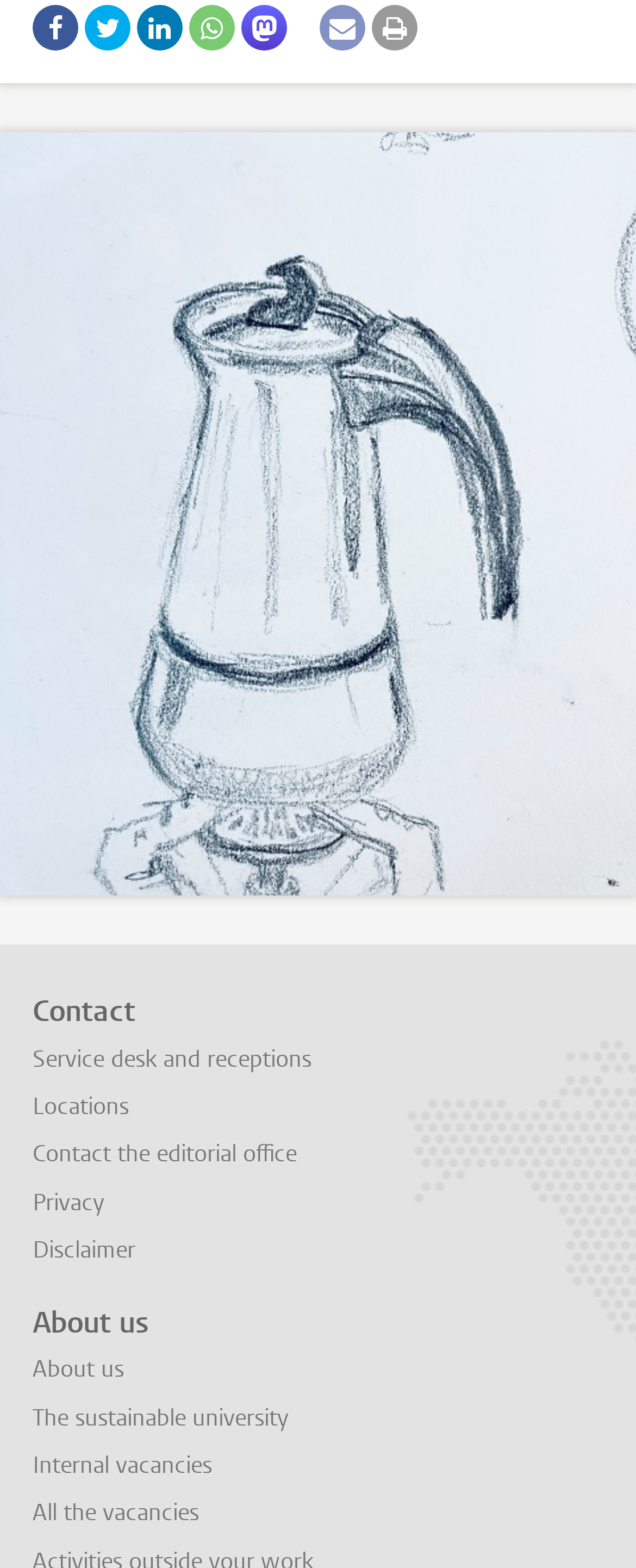Find the bounding box coordinates of the clickable element required to execute the following instruction: "Check internal vacancies". Provide the coordinates as four float numbers between 0 and 1, i.e., [left, top, right, bottom].

[0.051, 0.925, 0.333, 0.944]